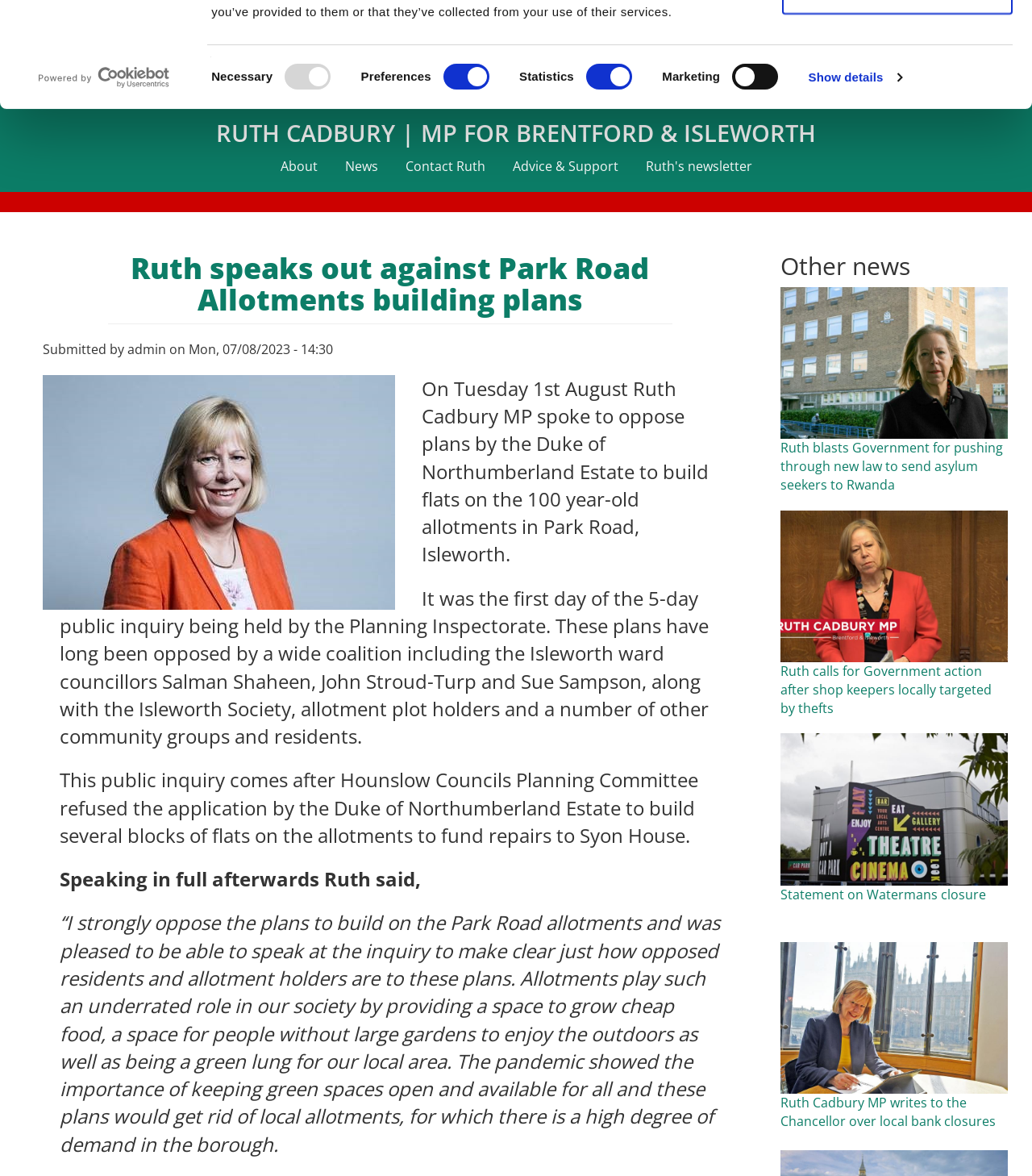Please identify the bounding box coordinates of the clickable area that will fulfill the following instruction: "Click the logo to open in a new window". The coordinates should be in the format of four float numbers between 0 and 1, i.e., [left, top, right, bottom].

[0.032, 0.145, 0.169, 0.165]